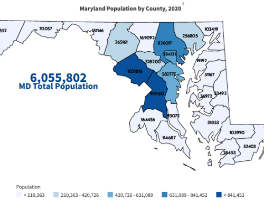What color represents the most populous regions?
Please utilize the information in the image to give a detailed response to the question.

The map uses shades of blue to indicate population size, with dark blue representing the most populous regions, allowing for a visual understanding of population density and distribution across Maryland.